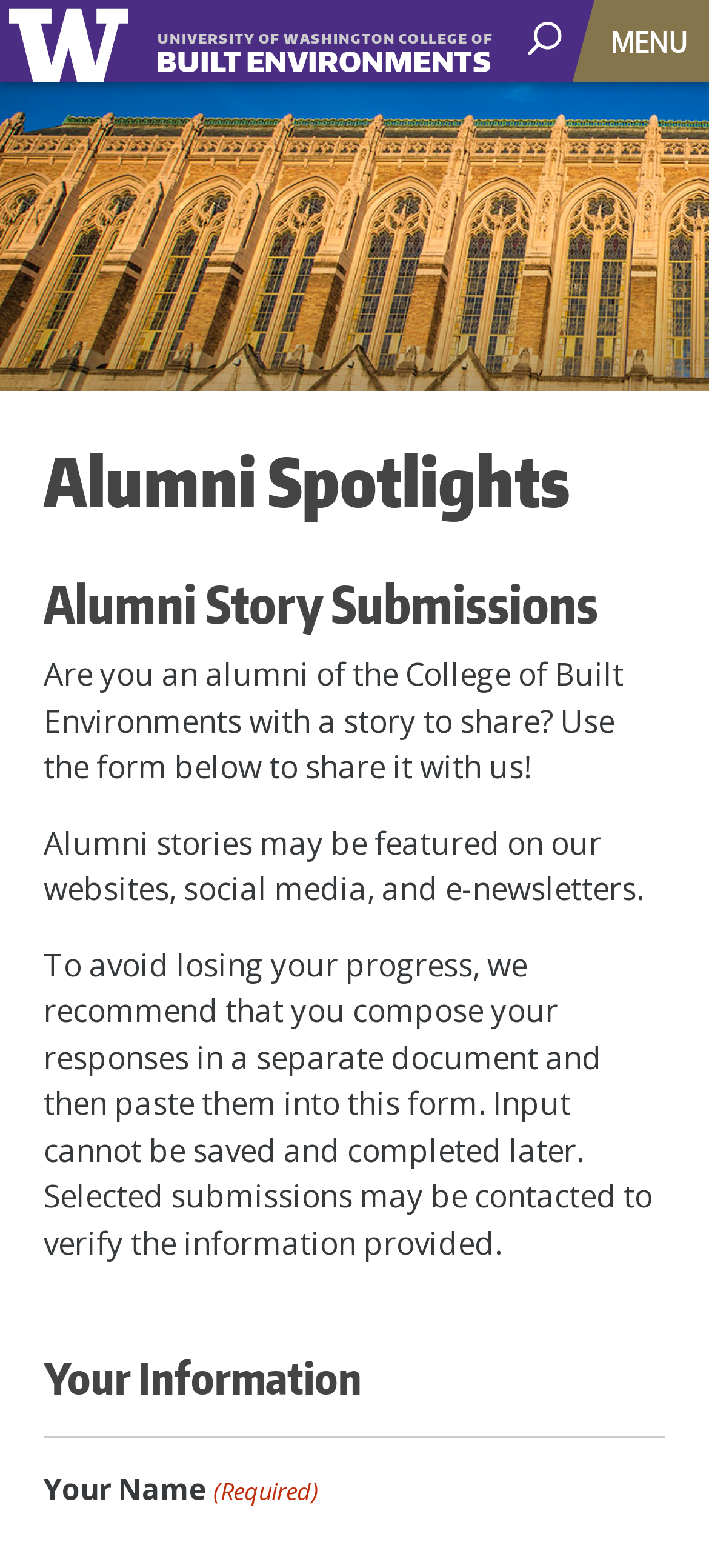Based on the element description Built Environments, identify the bounding box coordinates for the UI element. The coordinates should be in the format (top-left x, top-left y, bottom-right x, bottom-right y) and within the 0 to 1 range.

[0.19, 0.026, 0.697, 0.043]